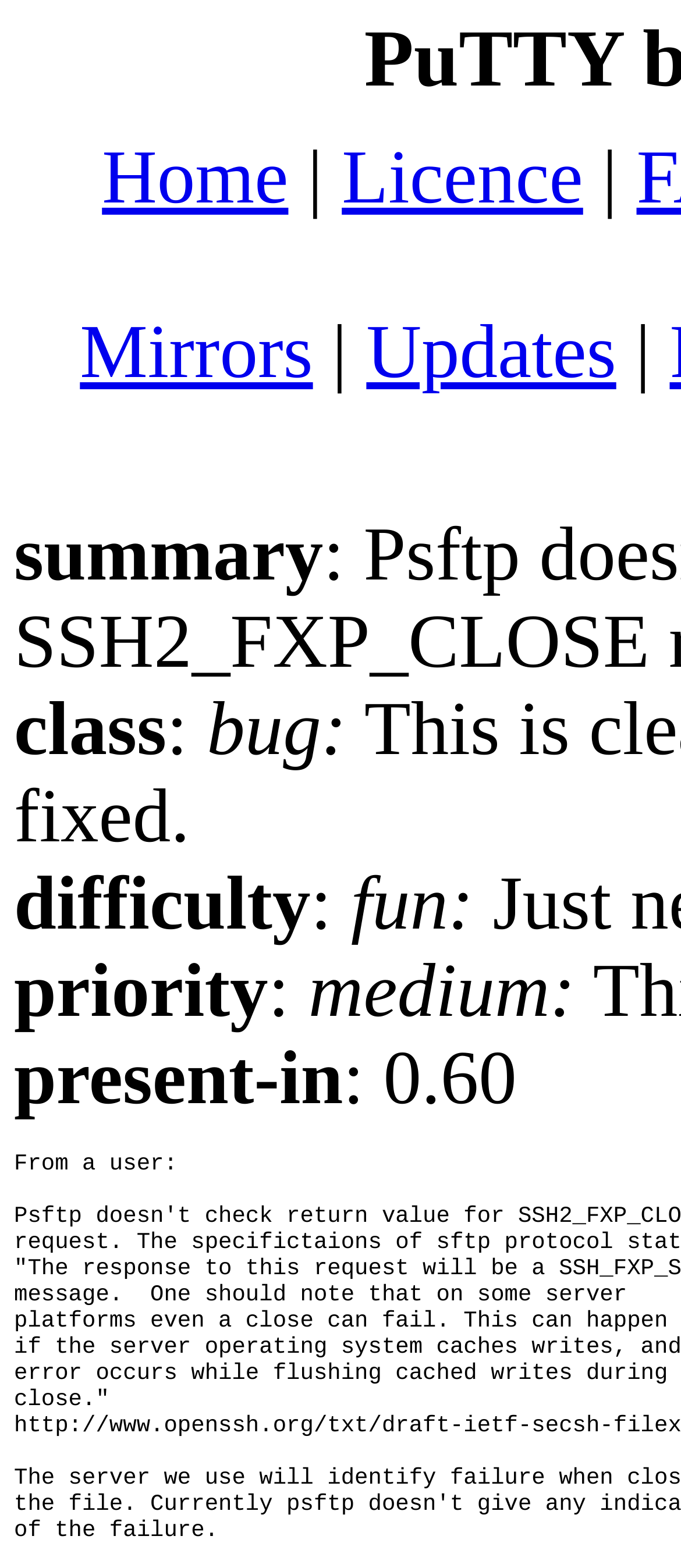In which version is the bug present?
Based on the image, provide your answer in one word or phrase.

0.60